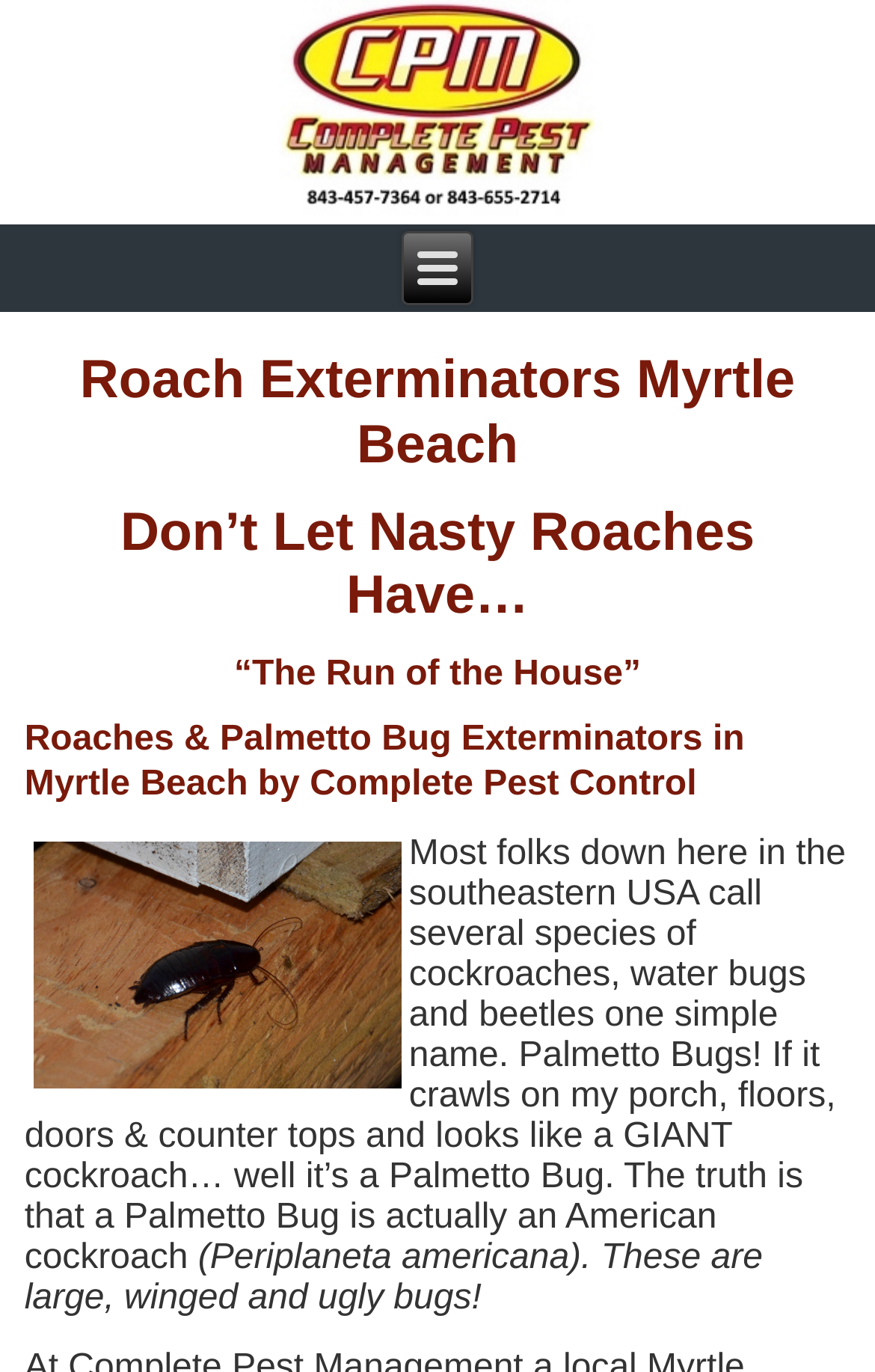Describe all the key features of the webpage in detail.

The webpage is about Roach Exterminators in Myrtle Beach, specifically focusing on Palmetto Bugs. At the top, there is a link, followed by four headings that introduce the topic. The first heading reads "Roach Exterminators Myrtle Beach", the second heading says "Don't Let Nasty Roaches Have…", the third heading is enclosed in quotes and reads "“The Run of the House”", and the fourth heading is "Roaches & Palmetto Bug Exterminators in Myrtle Beach by Complete Pest Control". 

Below the headings, there is an image related to palmetto bugs and roach exterminators in Myrtle Beach, SC. To the left of the image, there is a block of text that explains what Palmetto Bugs are, stating that they are actually American cockroaches. The text continues, describing the characteristics of these bugs, saying they are large, winged, and ugly. The text is divided into three paragraphs, with the first paragraph being the longest and the last two being shorter.